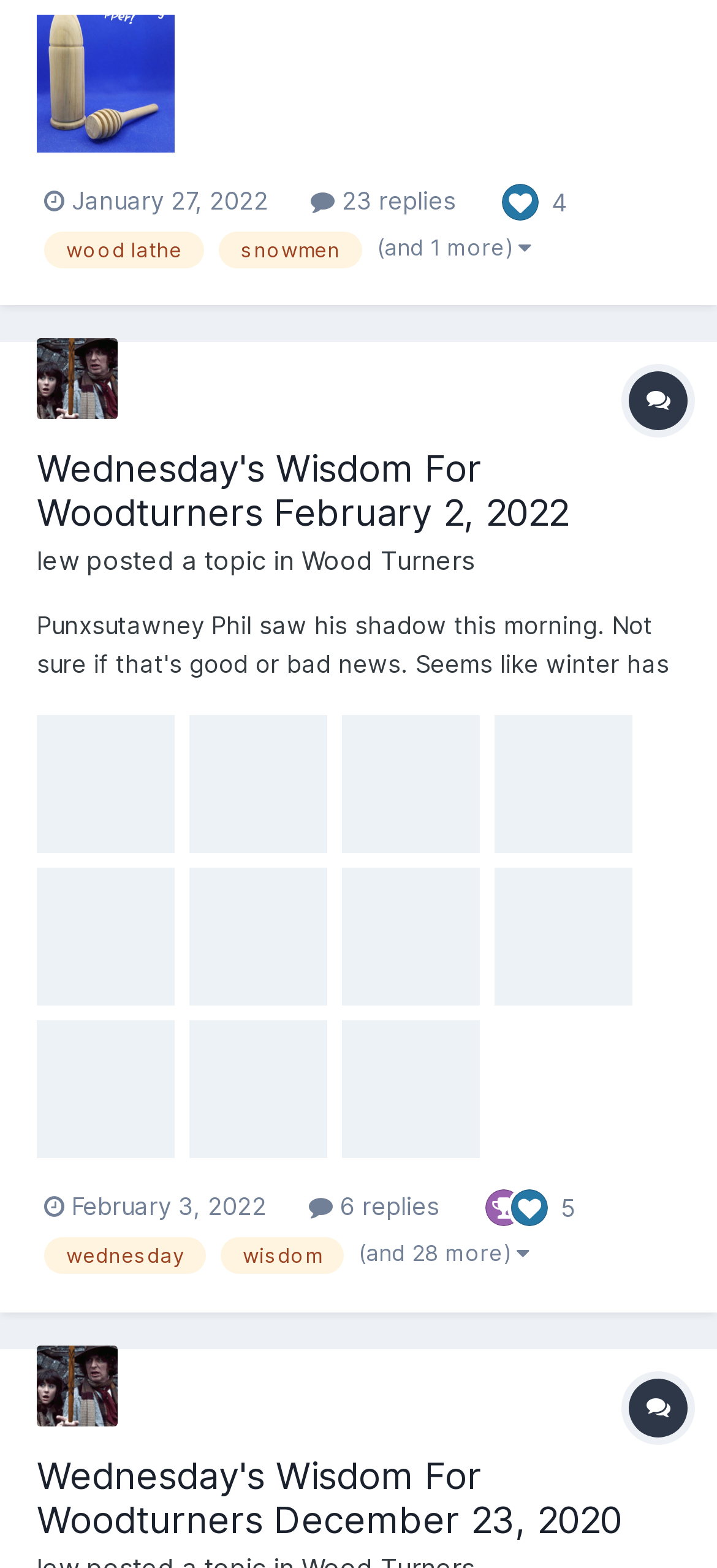Specify the bounding box coordinates of the area to click in order to follow the given instruction: "View information about European Commission."

None